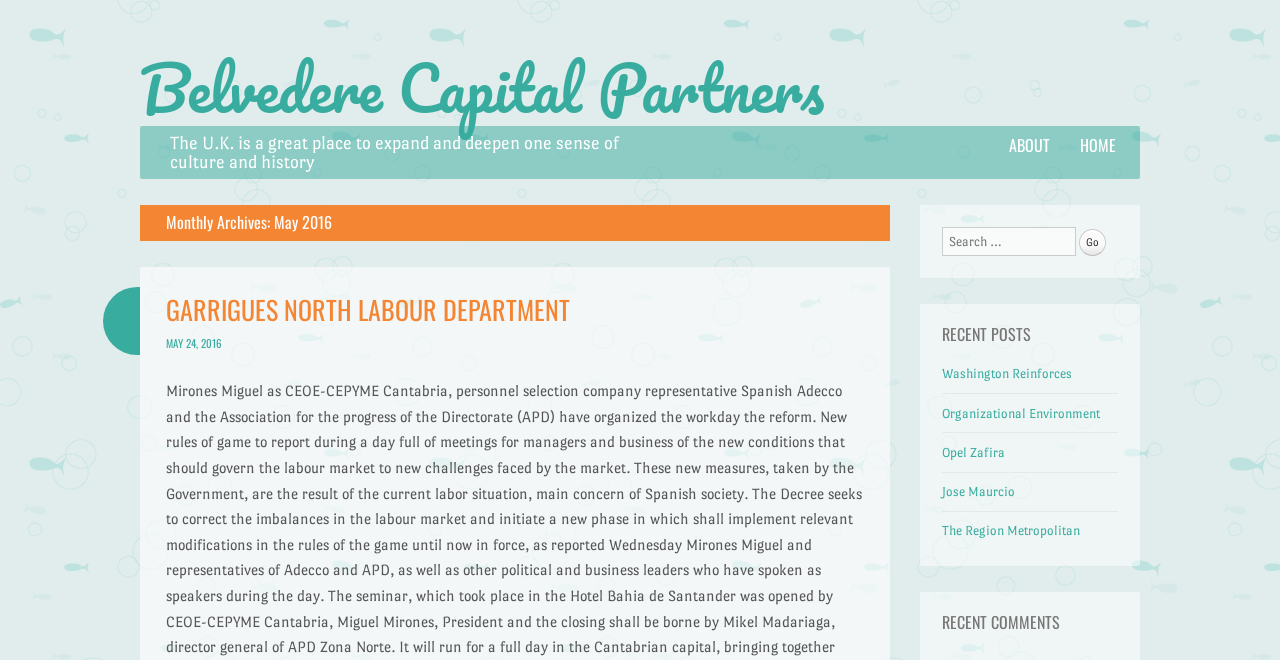Identify the bounding box coordinates of the specific part of the webpage to click to complete this instruction: "Read the 'GARRIGUES NORTH LABOUR DEPARTMENT' post".

[0.129, 0.44, 0.445, 0.499]